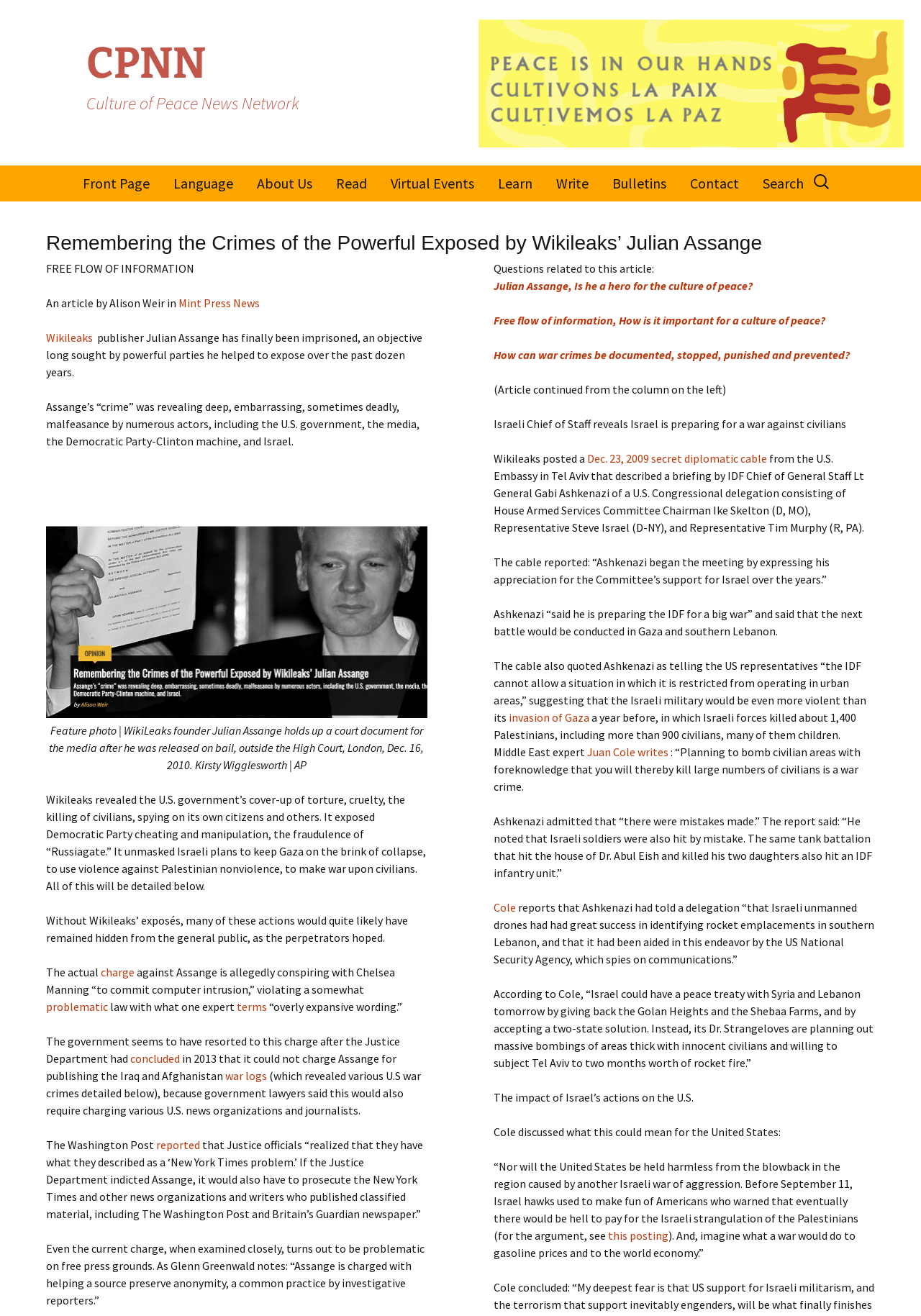Please provide a detailed answer to the question below based on the screenshot: 
How many questions are related to this article?

At the bottom of the article, there are three questions related to the article: 'Julian Assange, Is he a hero for the culture of peace?', 'Free flow of information, How is it important for a culture of peace?', and 'How can war crimes be documented, stopped, punished and prevented?'